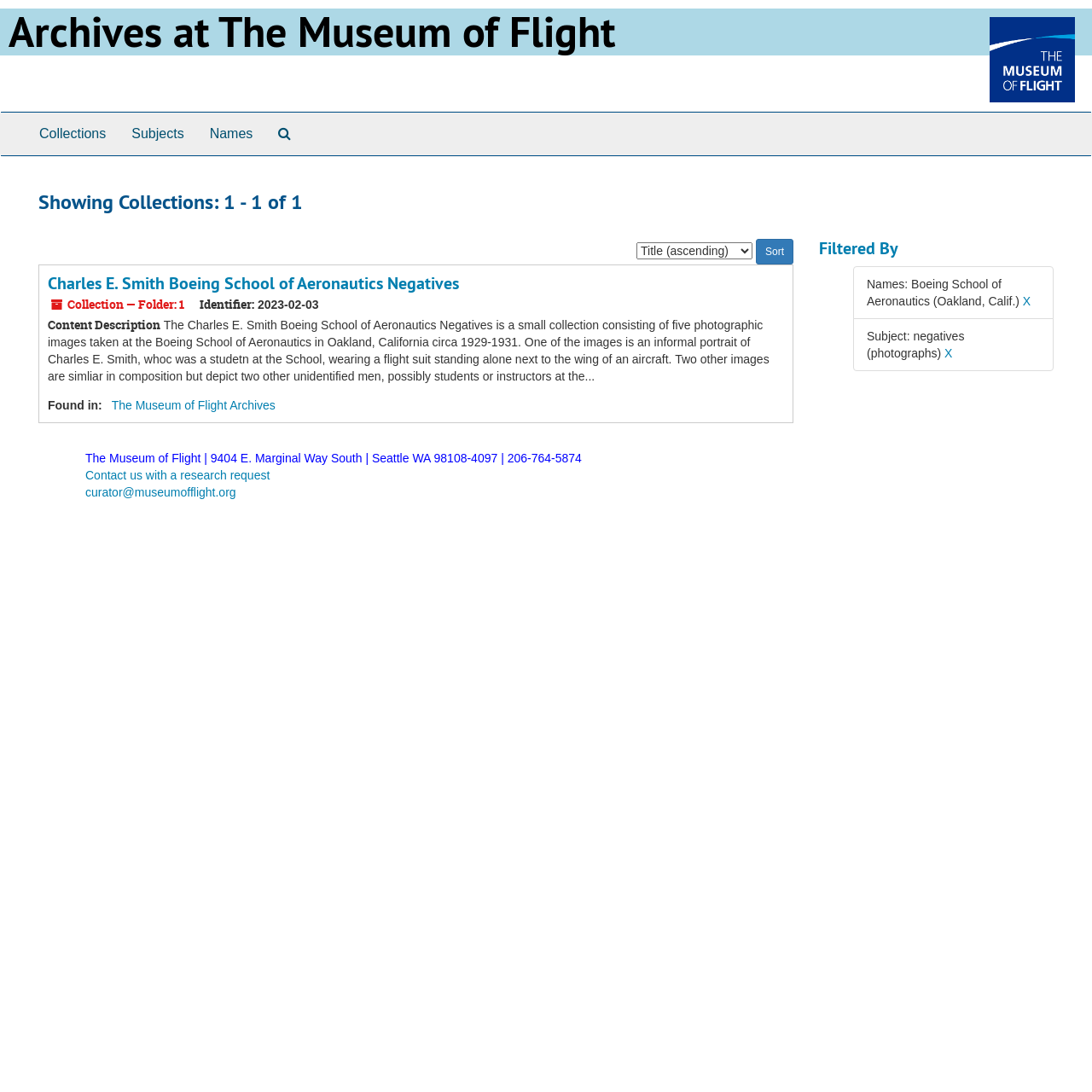Please specify the bounding box coordinates of the clickable region necessary for completing the following instruction: "Select an option from the 'Sort by:' dropdown". The coordinates must consist of four float numbers between 0 and 1, i.e., [left, top, right, bottom].

[0.583, 0.222, 0.689, 0.238]